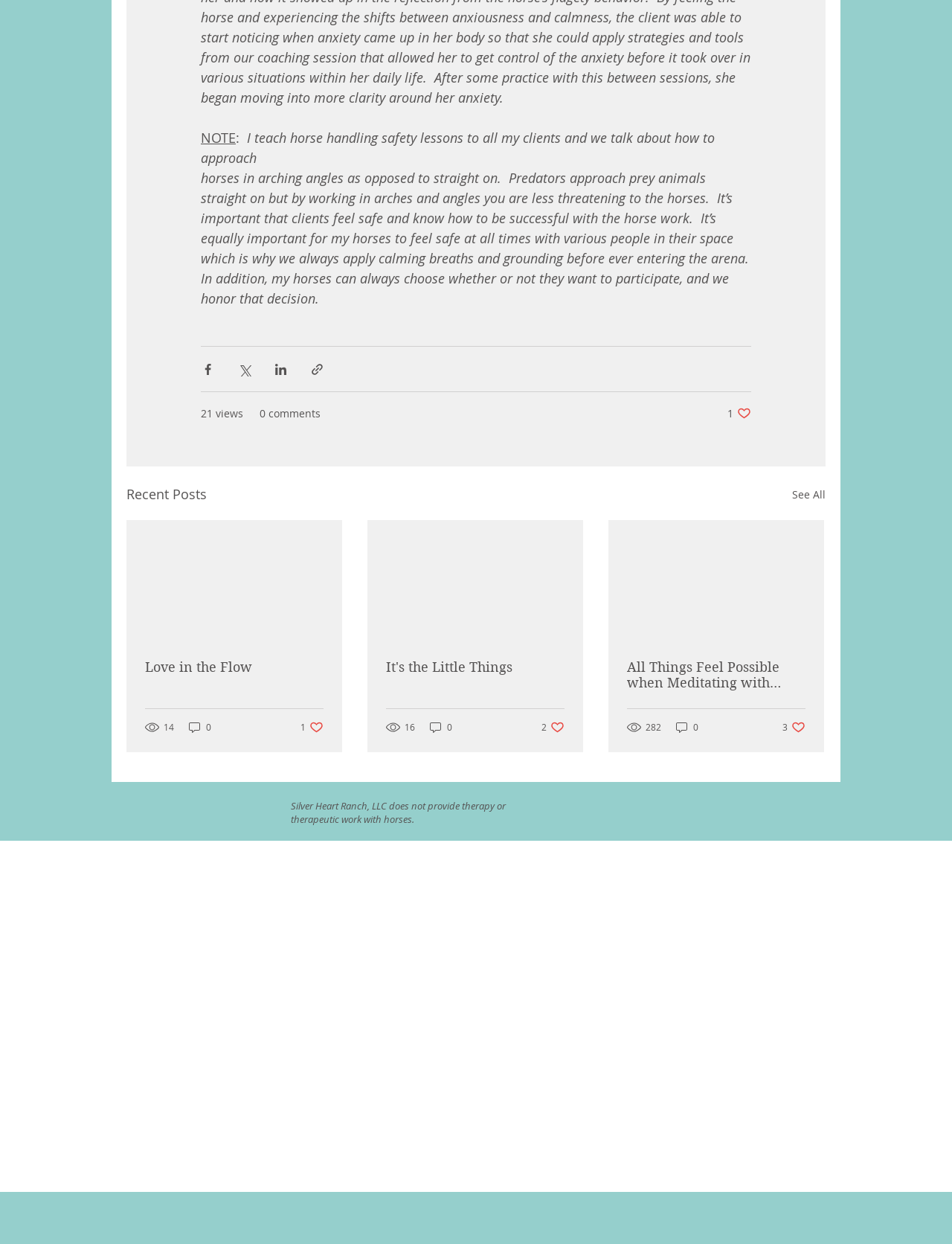What is the phone number of the ranch?
Look at the screenshot and provide an in-depth answer.

I found the answer by looking at the text content of the webpage, specifically the StaticText element with the phone number 'Tel: 520-370-8093'.